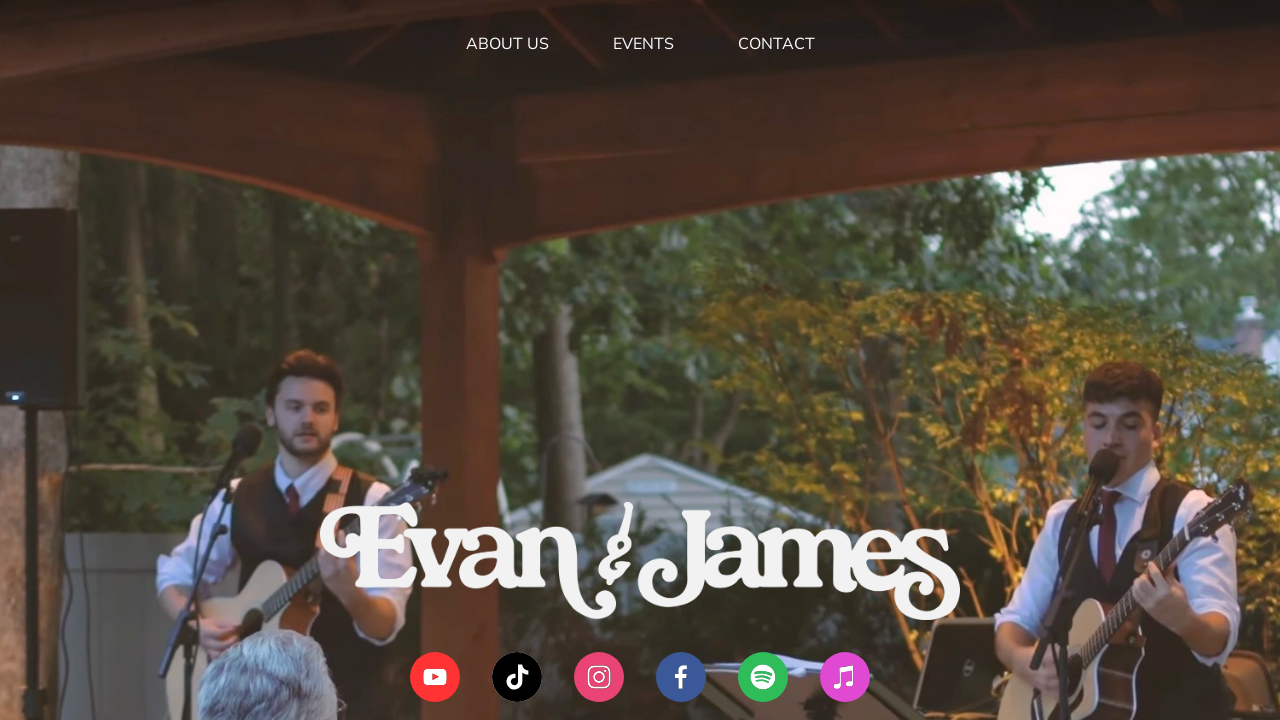Provide the bounding box for the UI element matching this description: "Contact".

[0.576, 0.044, 0.636, 0.078]